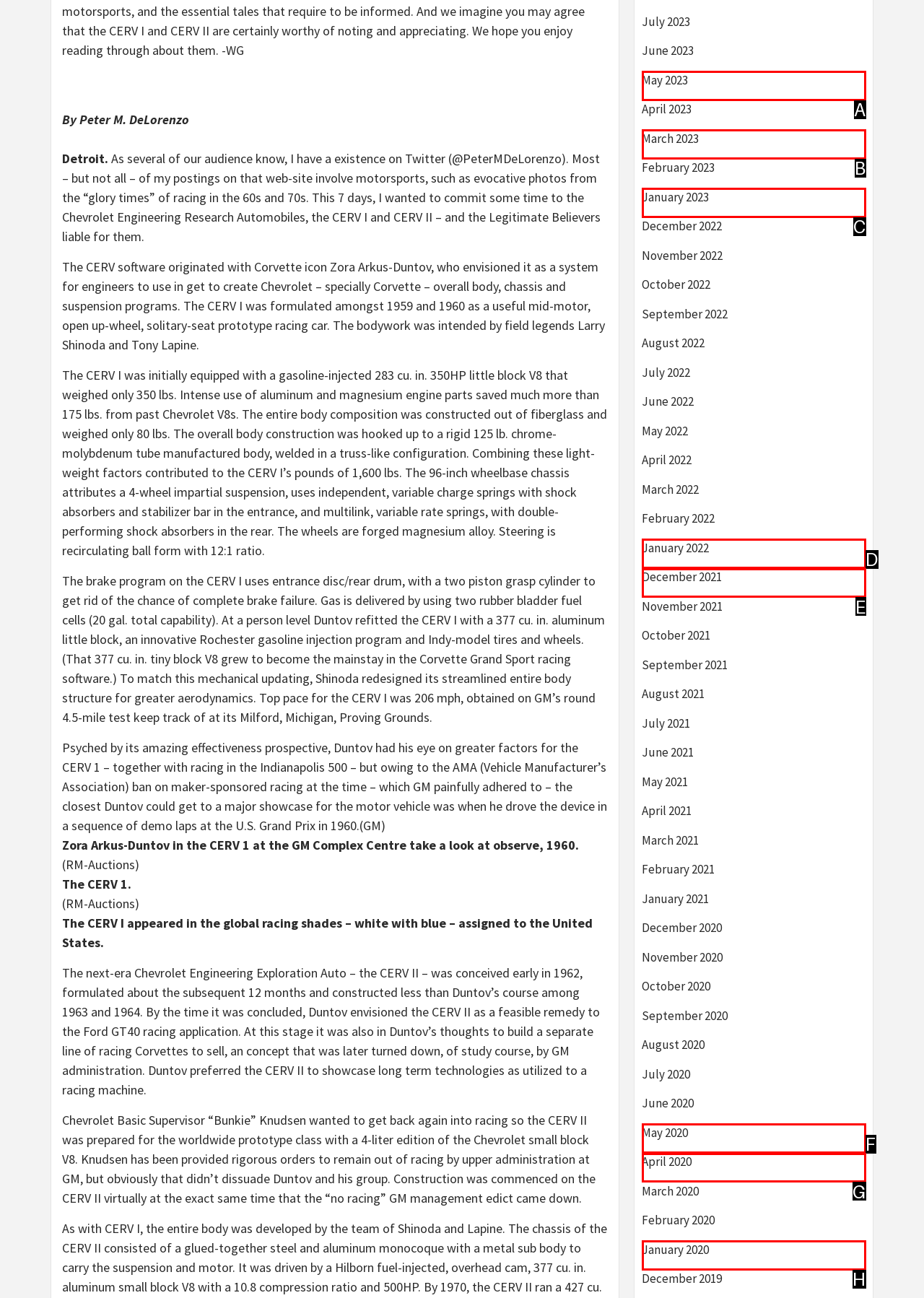Please determine which option aligns with the description: January 2020. Respond with the option’s letter directly from the available choices.

H